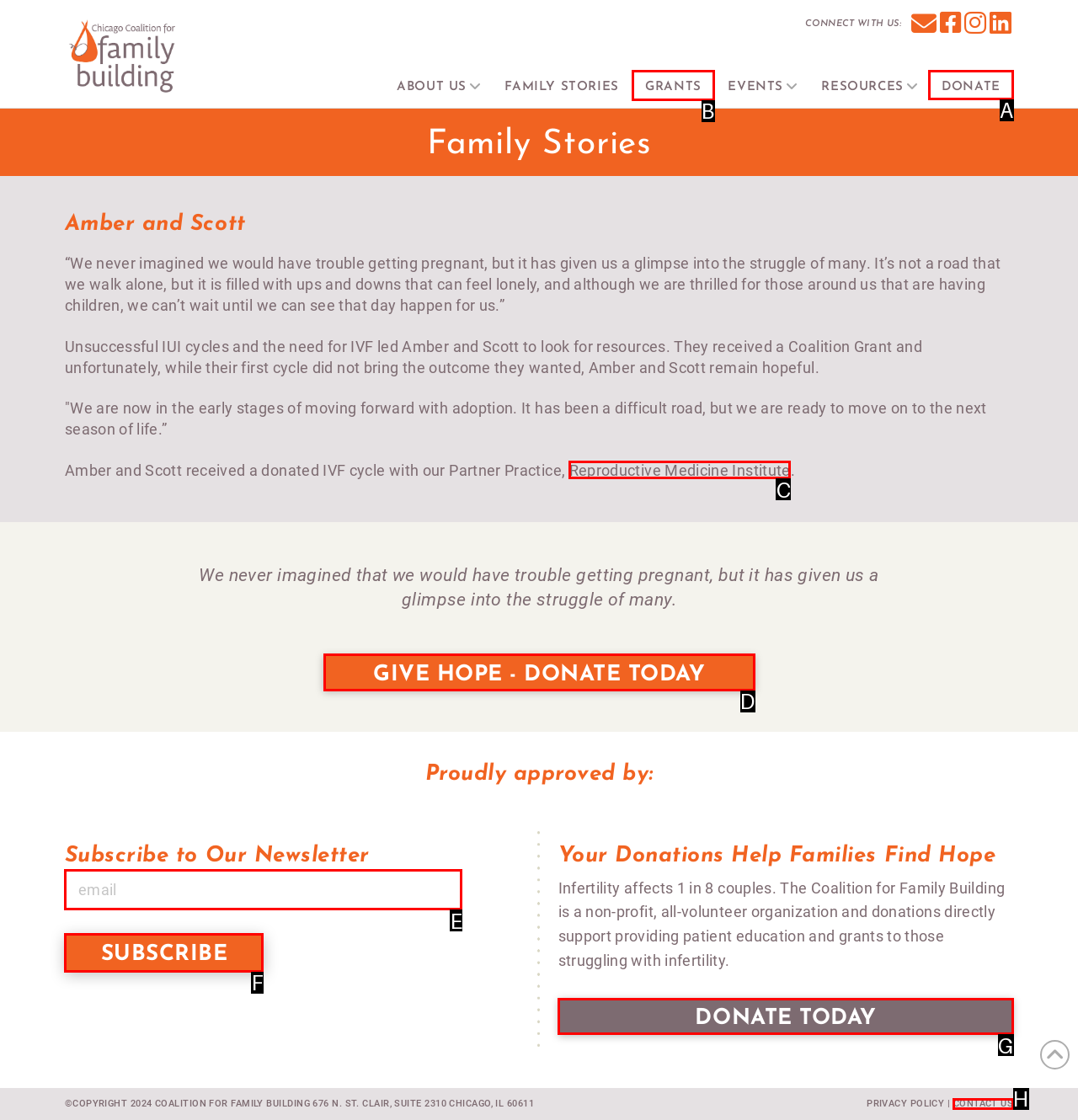Select the correct UI element to click for this task: Click the 'DONATE' button.
Answer using the letter from the provided options.

A